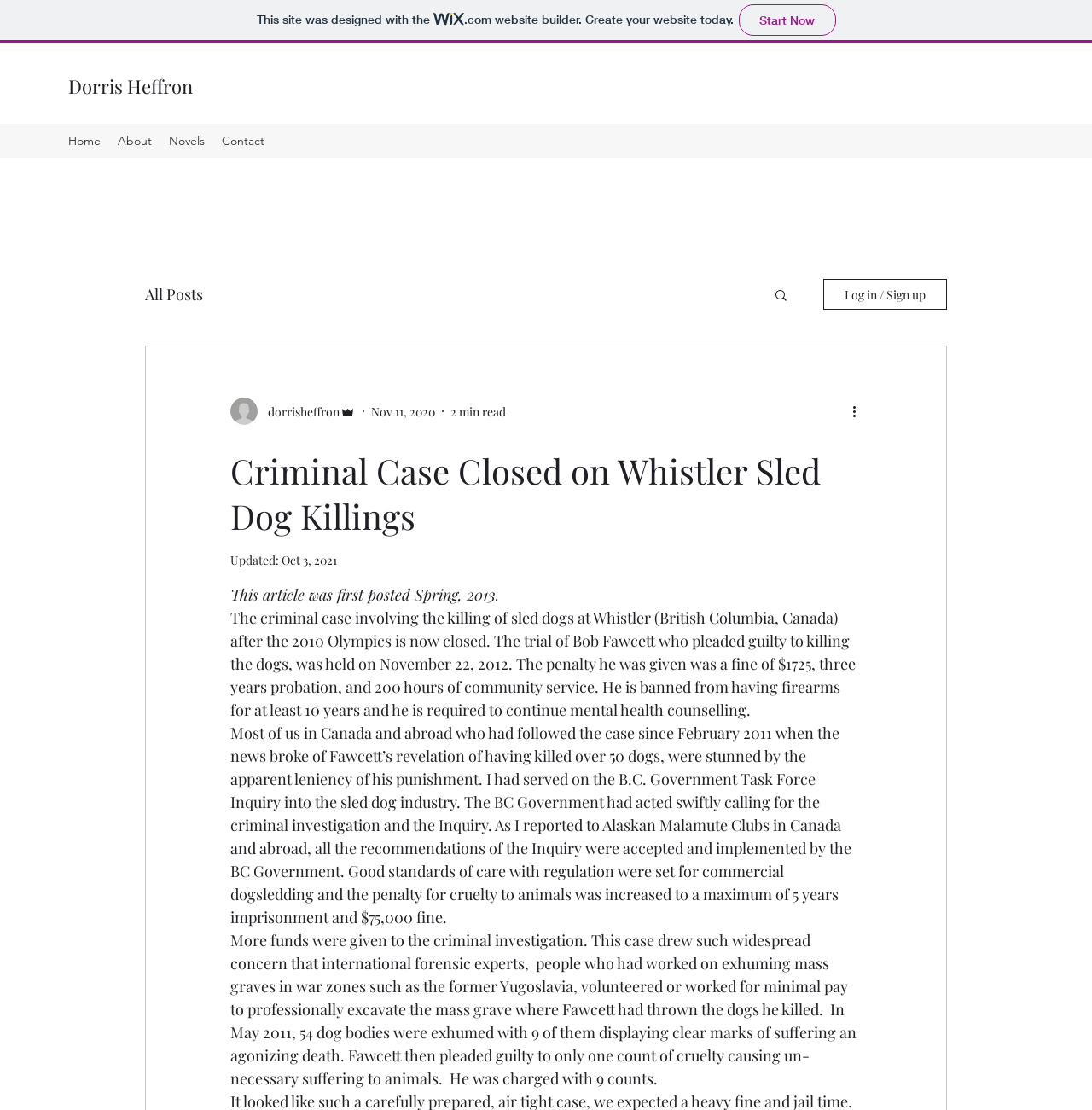Determine the bounding box coordinates of the region to click in order to accomplish the following instruction: "Search for something". Provide the coordinates as four float numbers between 0 and 1, specifically [left, top, right, bottom].

[0.708, 0.259, 0.723, 0.275]